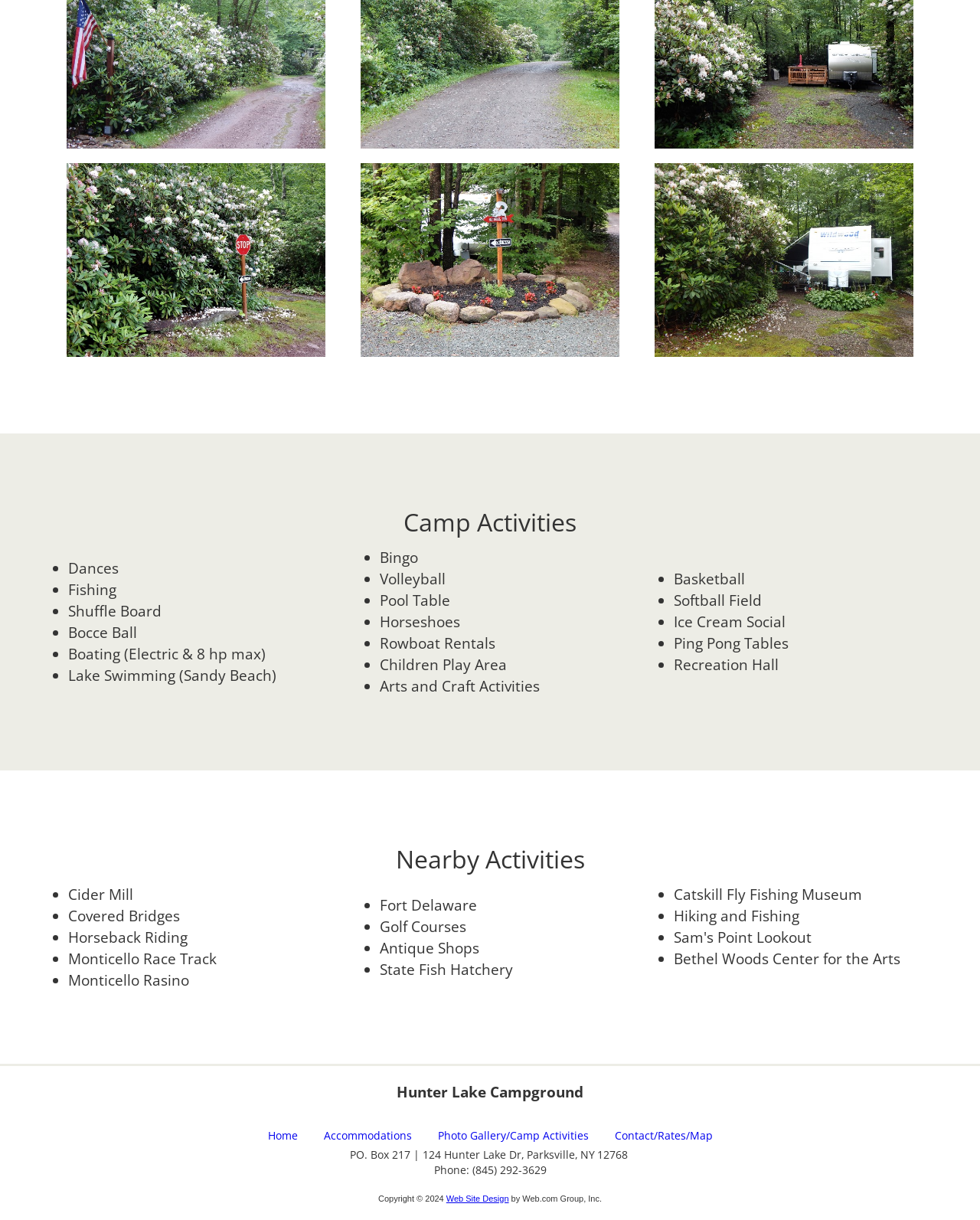Look at the image and write a detailed answer to the question: 
What are the camp activities?

Based on the webpage, the camp activities are listed under the 'Camp Activities' heading, which includes dances, fishing, shuffle board, bocce ball, boating, lake swimming, bingo, volleyball, pool table, horseshoes, rowboat rentals, children play area, arts and craft activities, basketball, softball field, ice cream social, ping pong tables, and recreation hall.